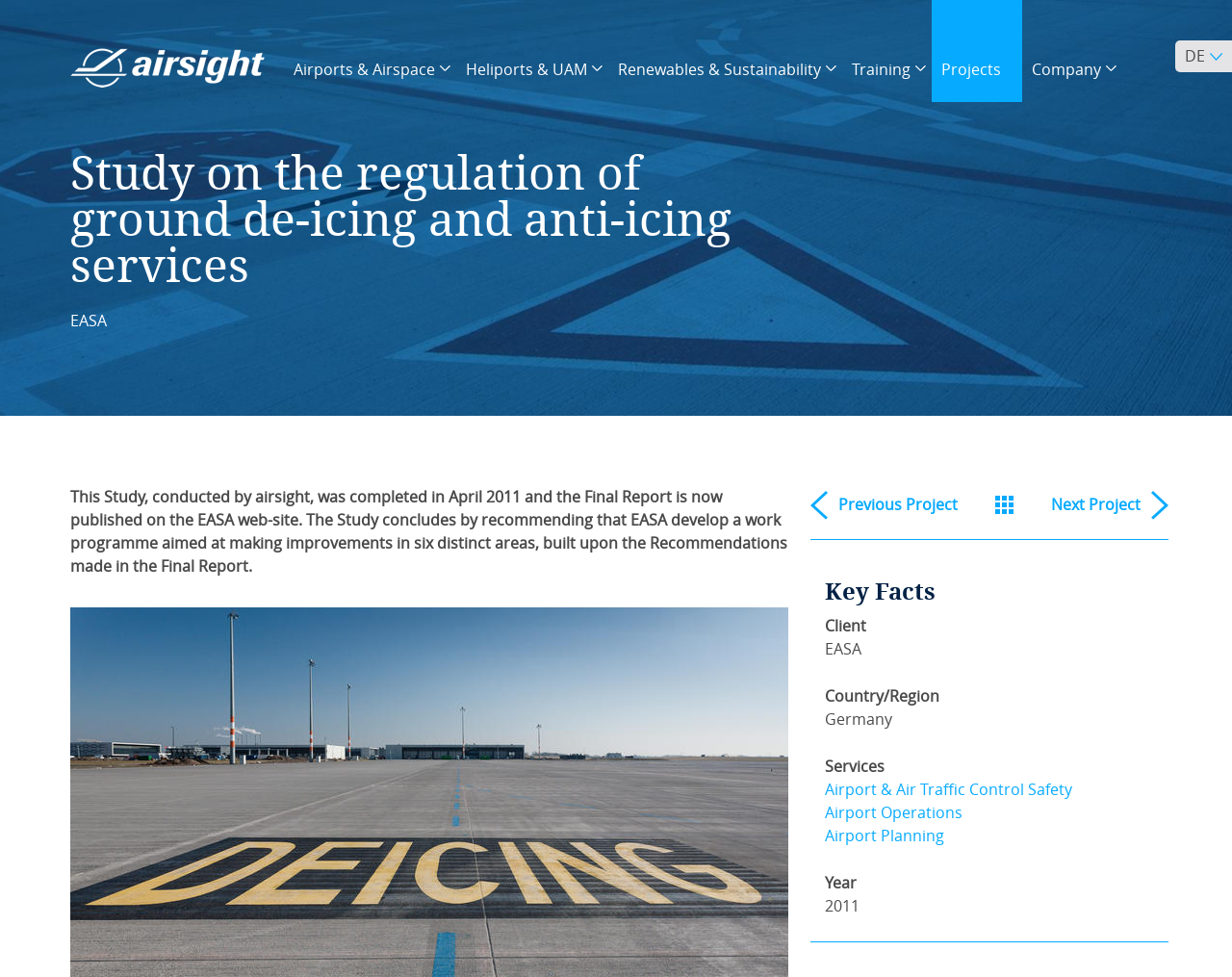Find the bounding box coordinates of the clickable area that will achieve the following instruction: "Switch to Deutsch".

[0.954, 0.041, 0.993, 0.074]